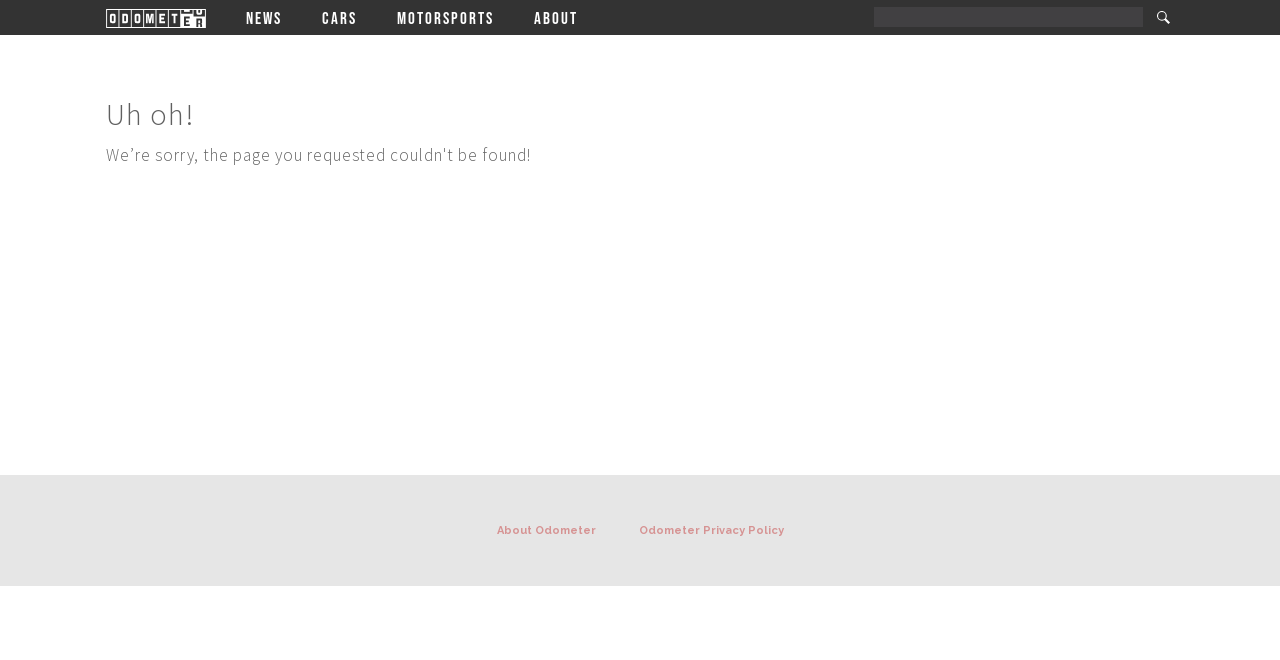Provide the bounding box coordinates for the specified HTML element described in this description: "+918045800463". The coordinates should be four float numbers ranging from 0 to 1, in the format [left, top, right, bottom].

None